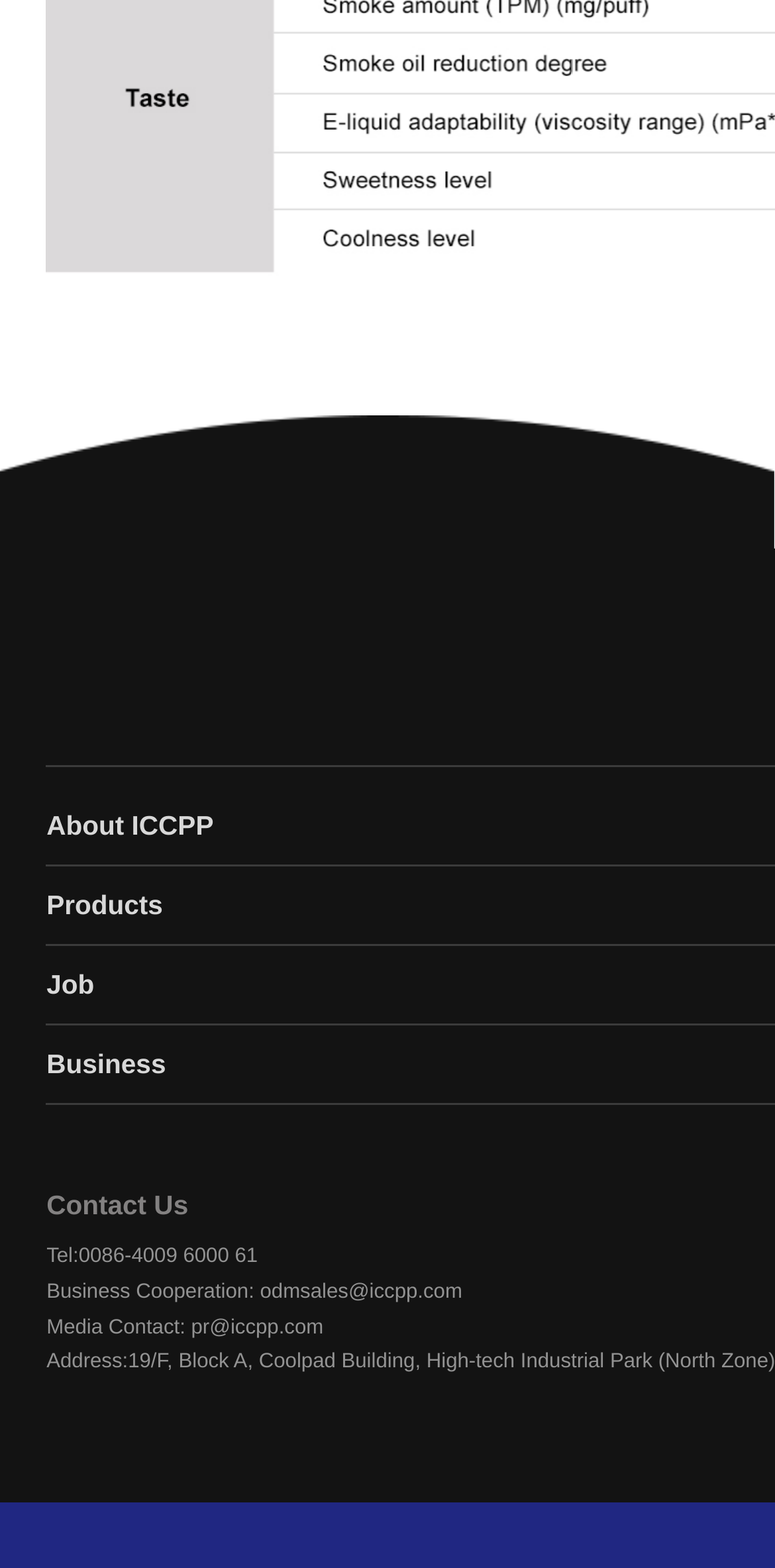Analyze the image and provide a detailed answer to the question: How many social media links are there at the bottom?

I counted the number of link elements with the text 'iccpp' at the bottom of the webpage. Each of these links has an associated image element with the same text. I found four such links, which I assume are social media links.